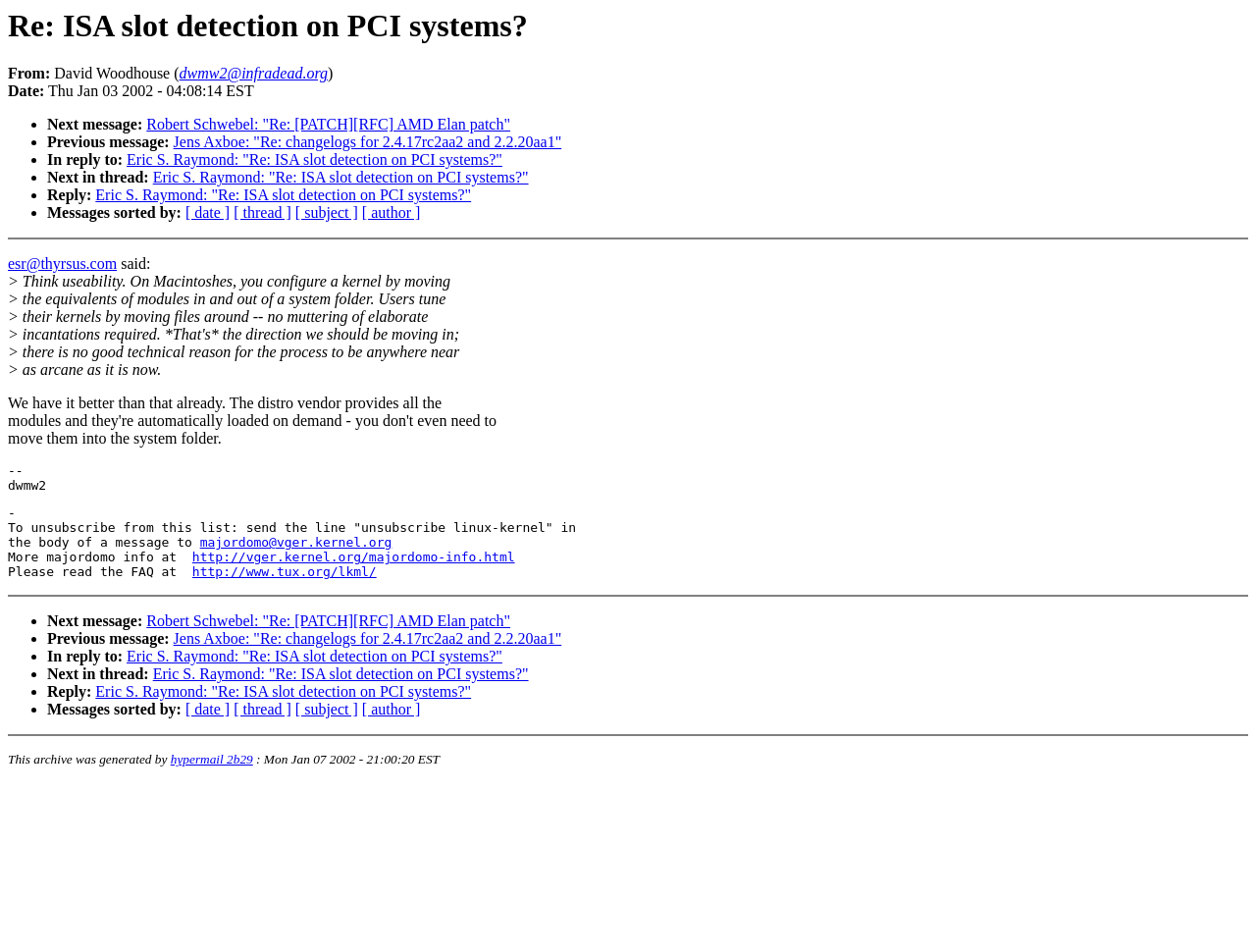What is the sender's email address? Analyze the screenshot and reply with just one word or a short phrase.

dwmw2@infradead.org